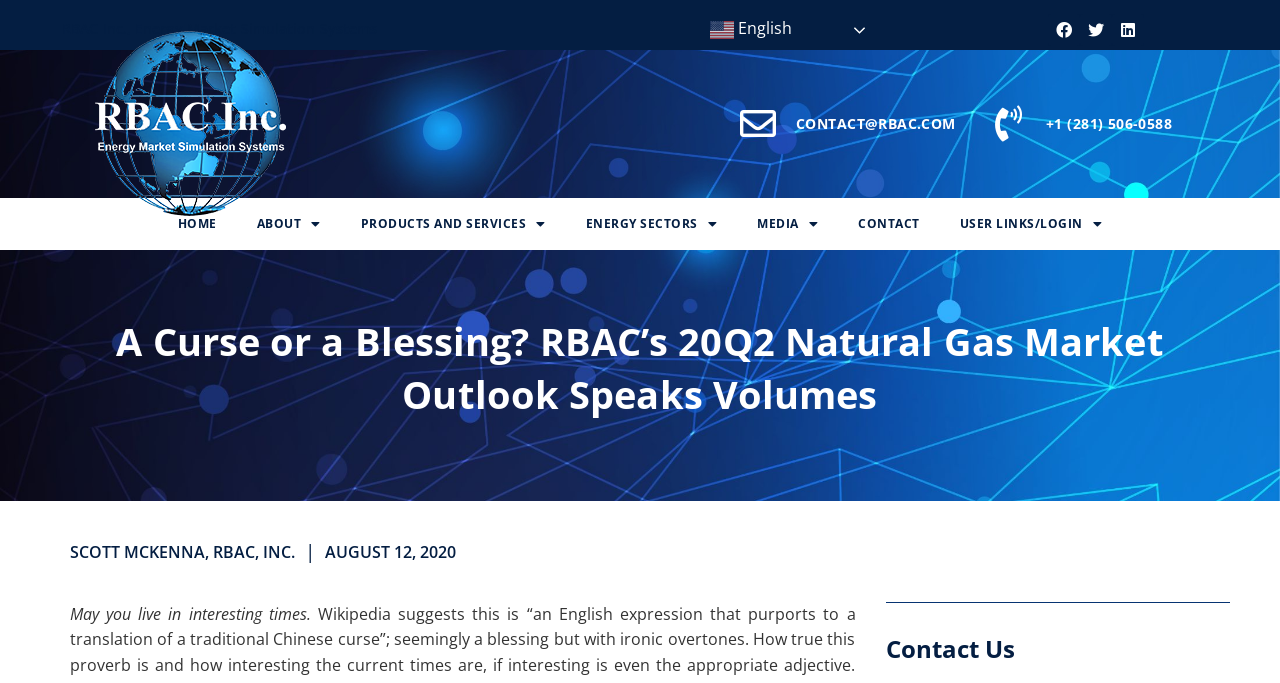Please identify the bounding box coordinates of the element that needs to be clicked to execute the following command: "Go to home page". Provide the bounding box using four float numbers between 0 and 1, formatted as [left, top, right, bottom].

[0.123, 0.294, 0.185, 0.362]